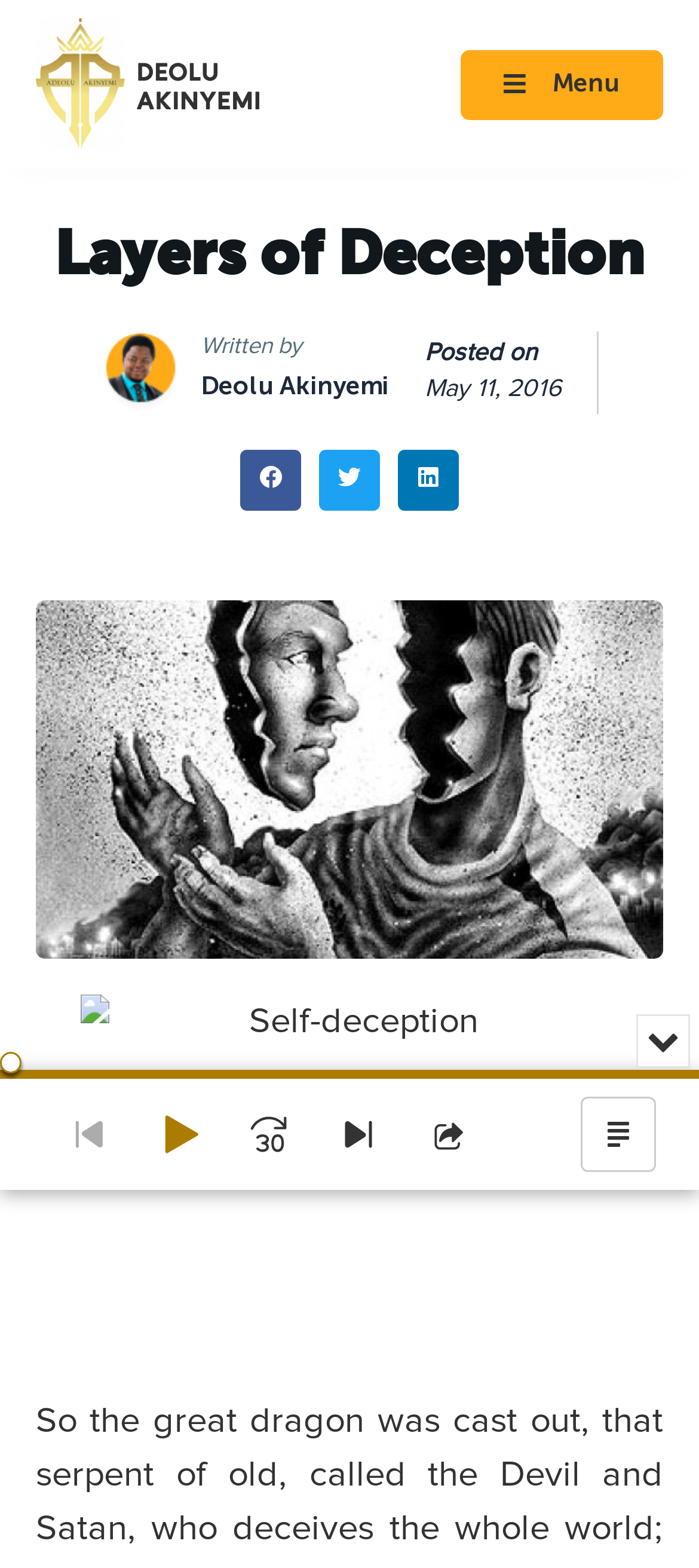What is the date of the article?
Please describe in detail the information shown in the image to answer the question.

I found the date of the article by looking at the 'Posted on' section, which is located below the main heading 'Layers of Deception'. The text 'May 11, 2016' is displayed next to the 'Posted on' heading, indicating that the article was posted on May 11, 2016.